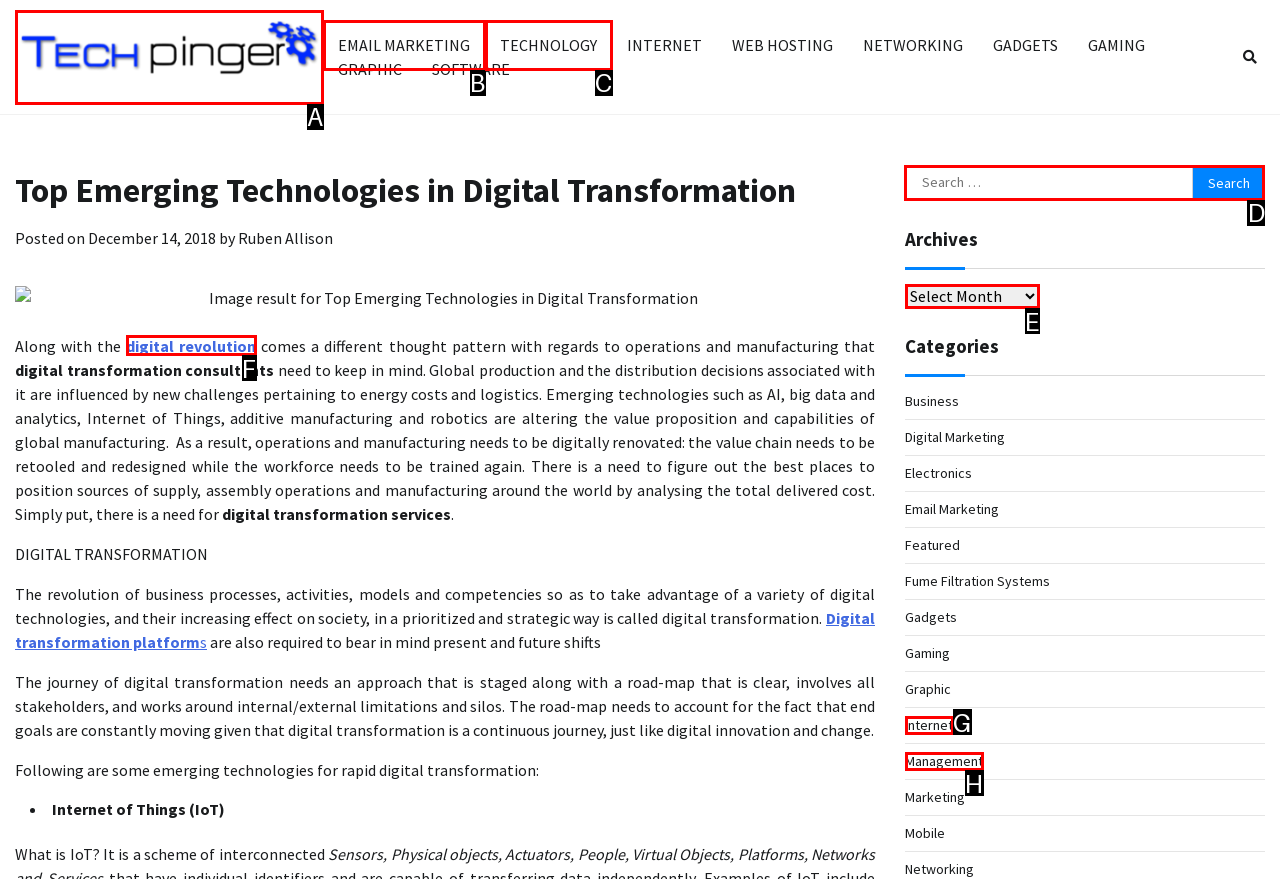Select the HTML element that needs to be clicked to perform the task: Click on the link 'Bank'. Reply with the letter of the chosen option.

None